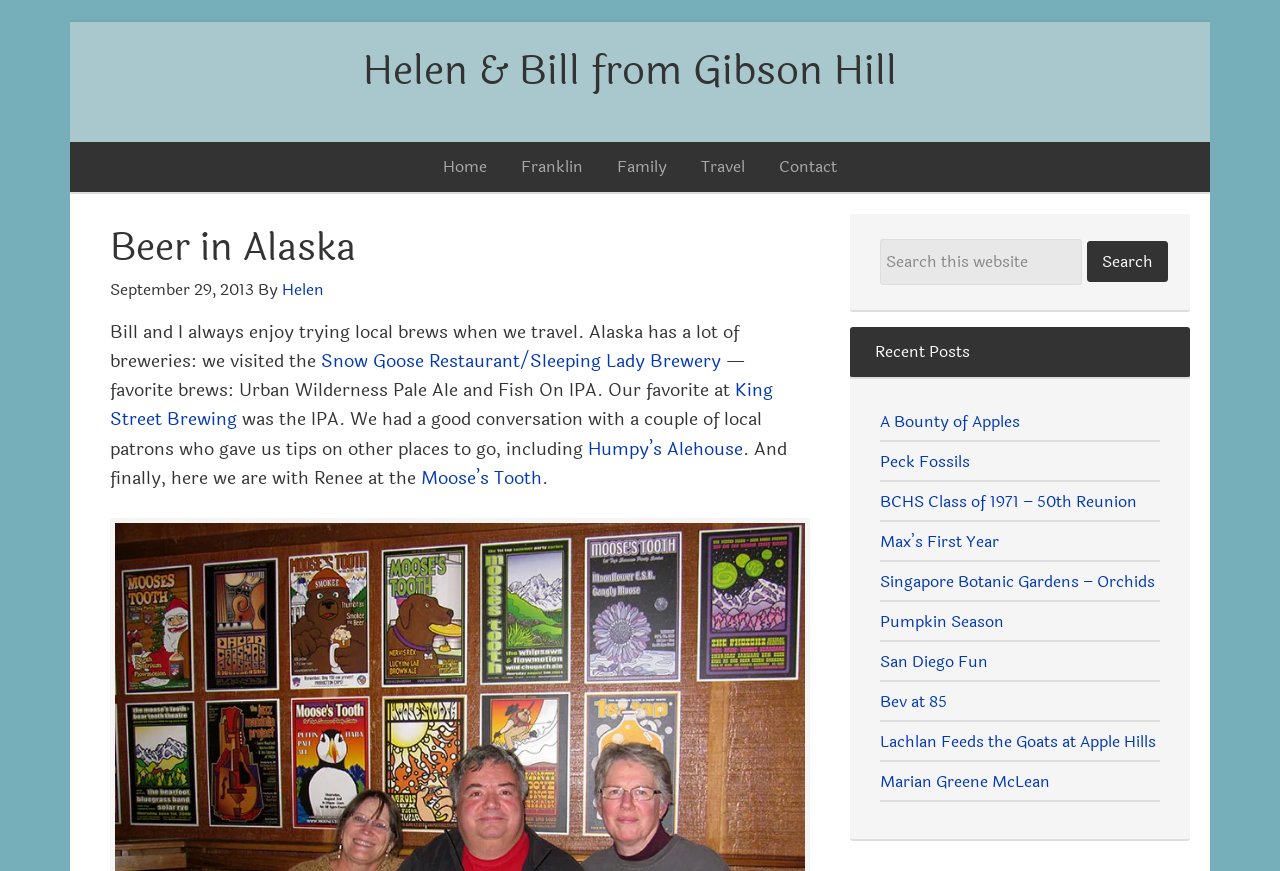Given the description Pumpkin Season, predict the bounding box coordinates of the UI element. Ensure the coordinates are in the format (top-left x, top-left y, bottom-right x, bottom-right y) and all values are between 0 and 1.

[0.688, 0.699, 0.784, 0.728]